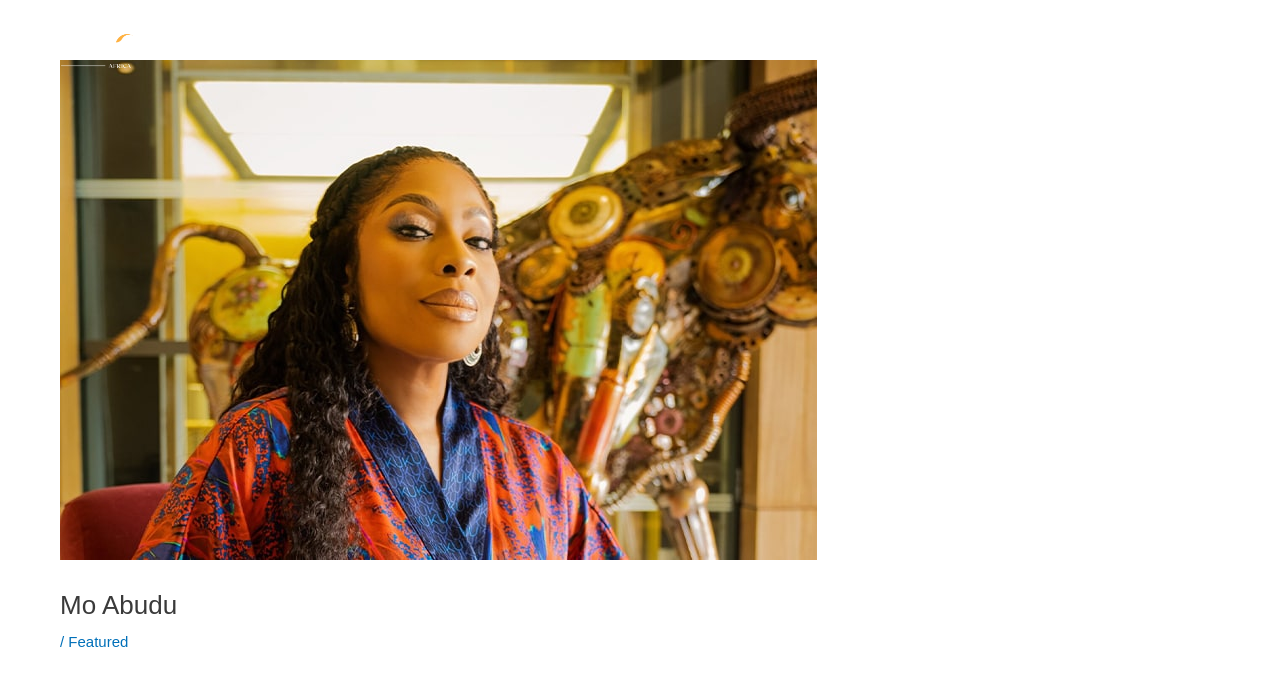Carefully examine the image and provide an in-depth answer to the question: What is the purpose of the '/' symbol on this webpage?

The '/' symbol is located between the 'Mo Abudu' heading and the 'Featured' link, suggesting that it is used as a separator to distinguish between the two elements.